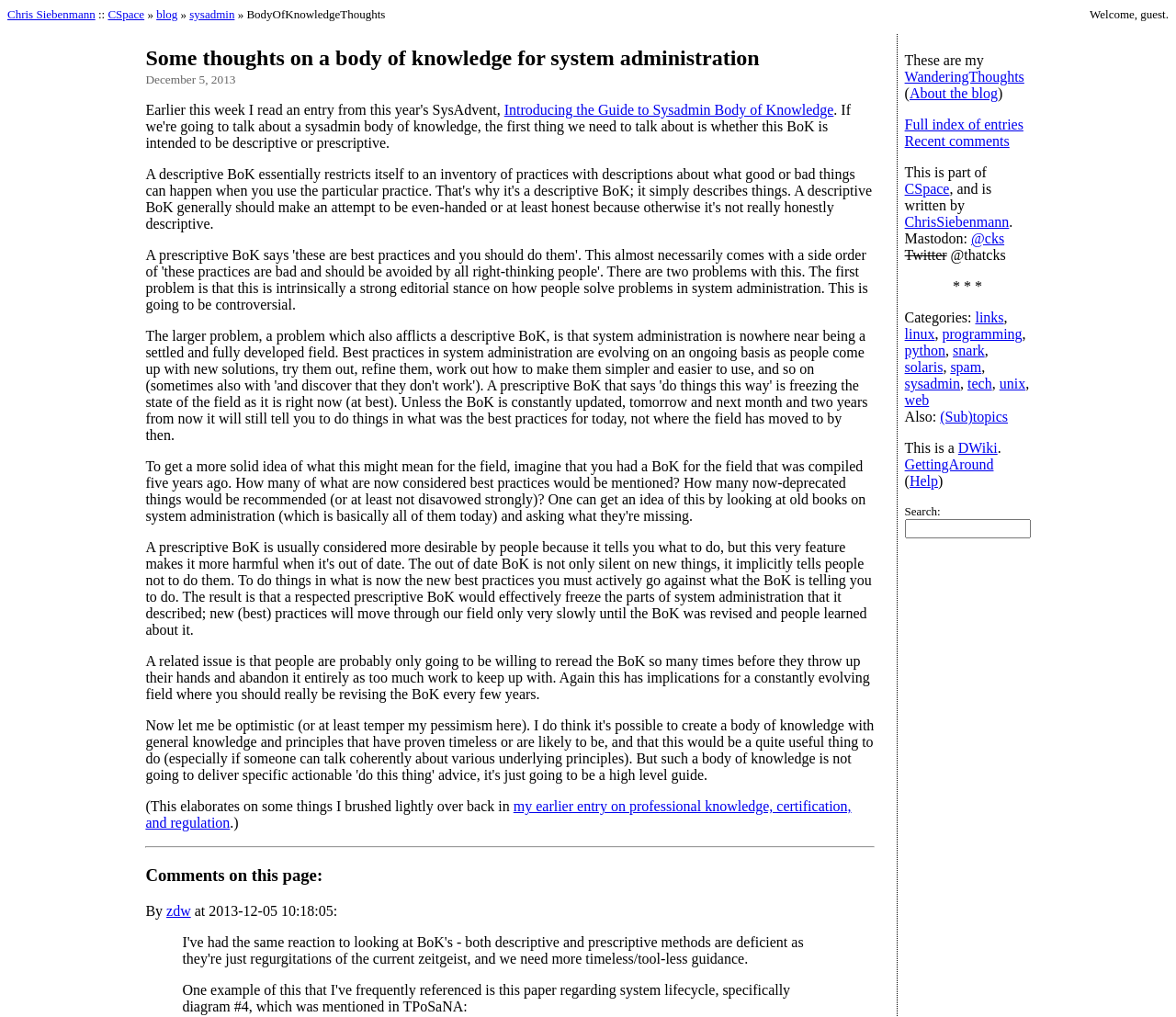Summarize the contents and layout of the webpage in detail.

This webpage is a blog post titled "Some thoughts on a body of knowledge for system administration" by Chris Siebenmann. At the top of the page, there are links to the author's name, "CSpace", and the blog's categories. Below this, there is a welcome message for guests.

The main content of the blog post is divided into several sections. The first section has a heading that summarizes the topic, followed by a date stamp and a link to a related guide. The main text of the blog post discusses the idea of a body of knowledge for system administration, including the challenges of keeping it up-to-date and the implications for professionals in the field.

Below the main text, there is a horizontal separator, followed by a section for comments. This section includes a comment from a user named "zdw" with a timestamp. 

On the right side of the page, there are several links and sections, including a list of categories, a search box, and links to the author's social media profiles. There are also links to related topics, such as "WanderingThoughts", "About the blog", and "Full index of entries".